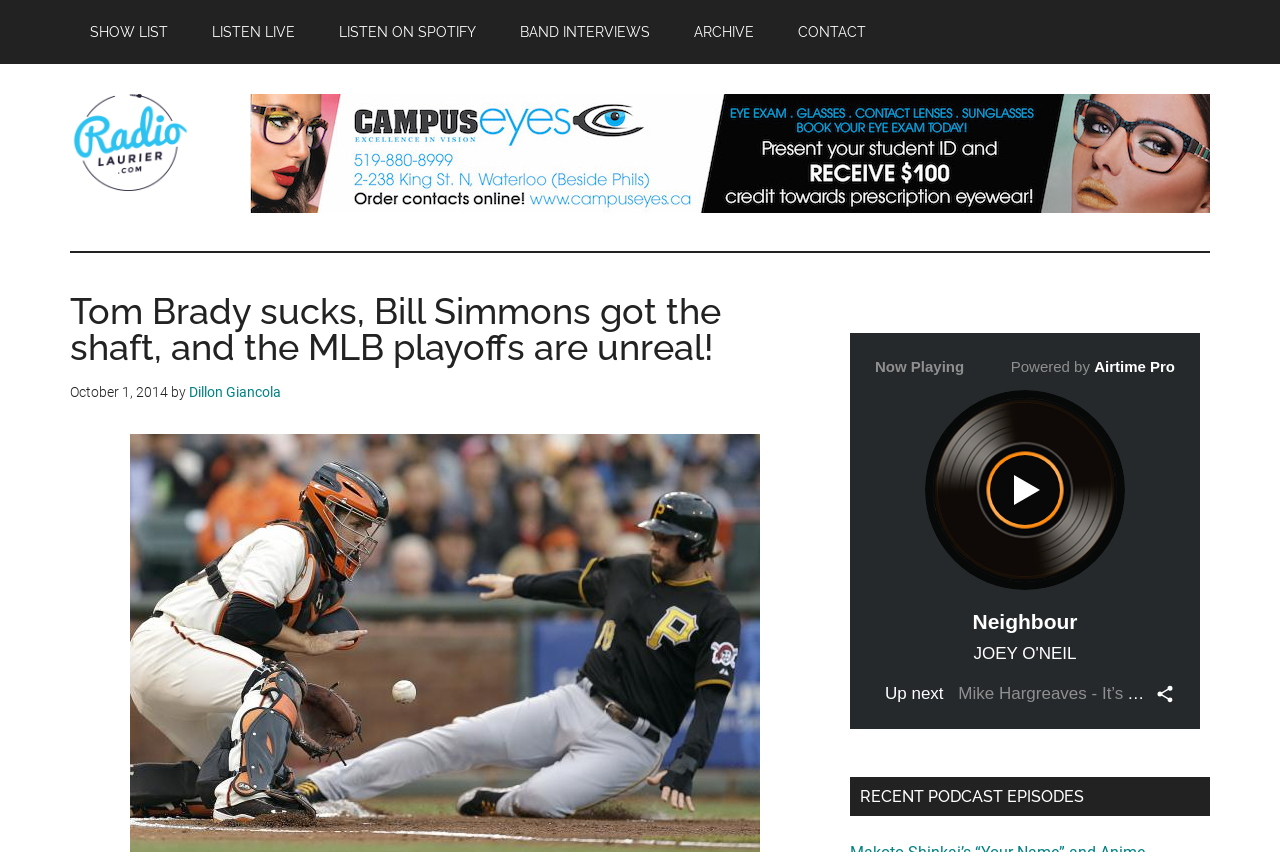What is the name of the radio station?
Based on the screenshot, answer the question with a single word or phrase.

Radio Laurier